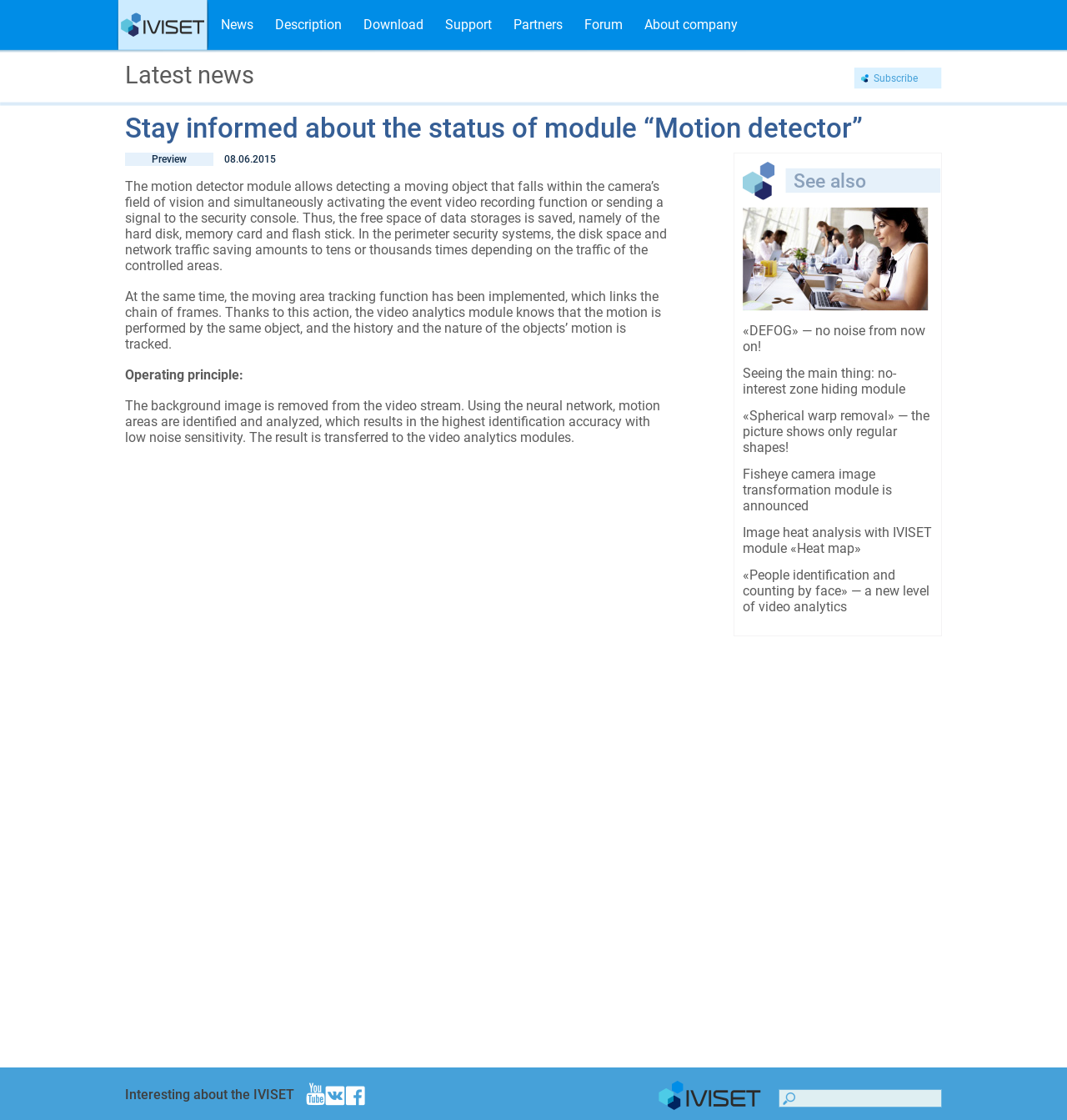What is the purpose of the motion detector module?
Refer to the image and give a detailed answer to the query.

Based on the webpage content, the motion detector module is designed to detect moving objects that fall within the camera's field of vision and simultaneously activate the event video recording function or send a signal to the security console.